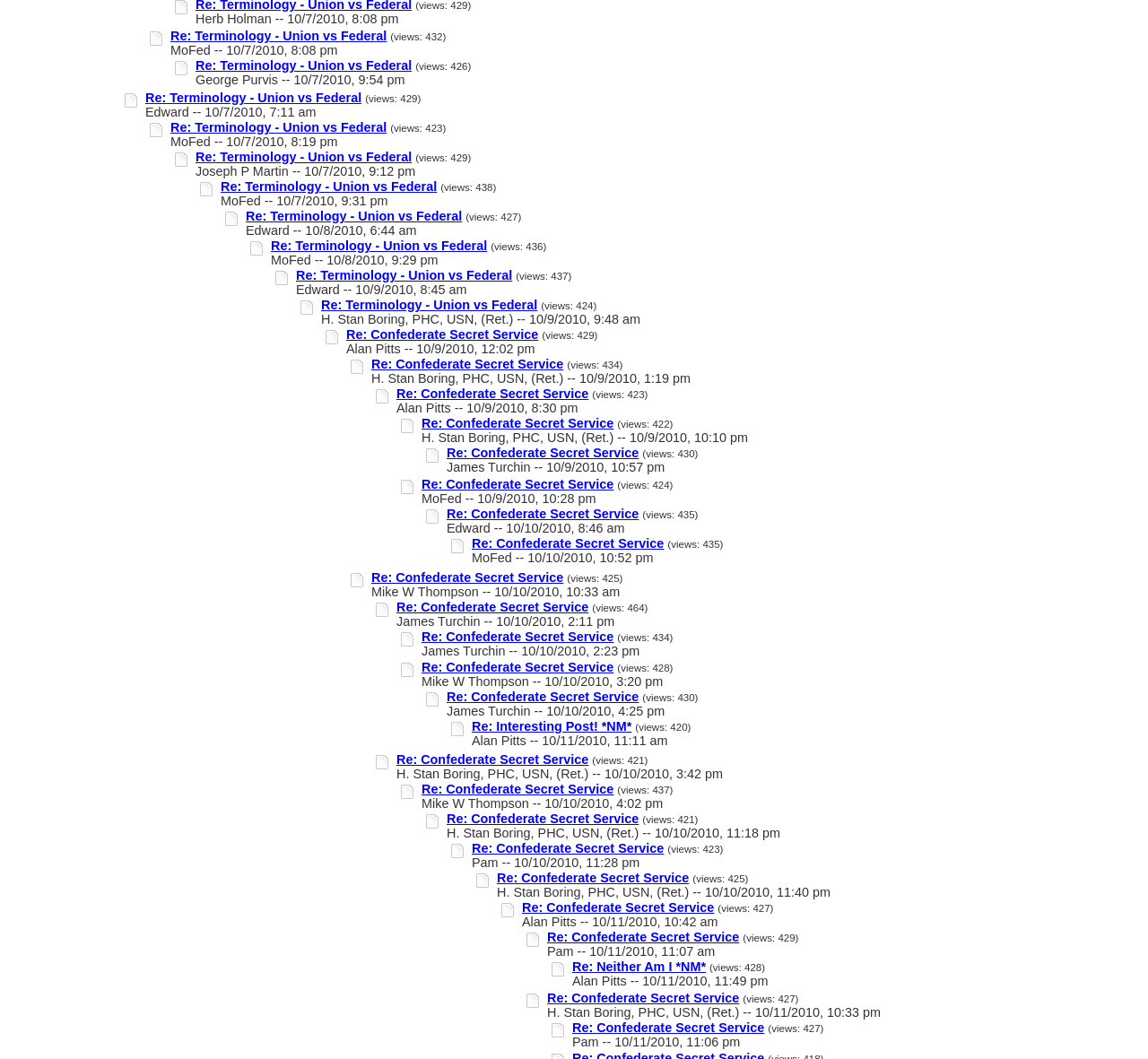Identify the bounding box coordinates of the specific part of the webpage to click to complete this instruction: "View the post from H. Stan Boring, PHC, USN, (Ret.) on 10/9/2010, 9:48 am".

[0.28, 0.295, 0.558, 0.308]